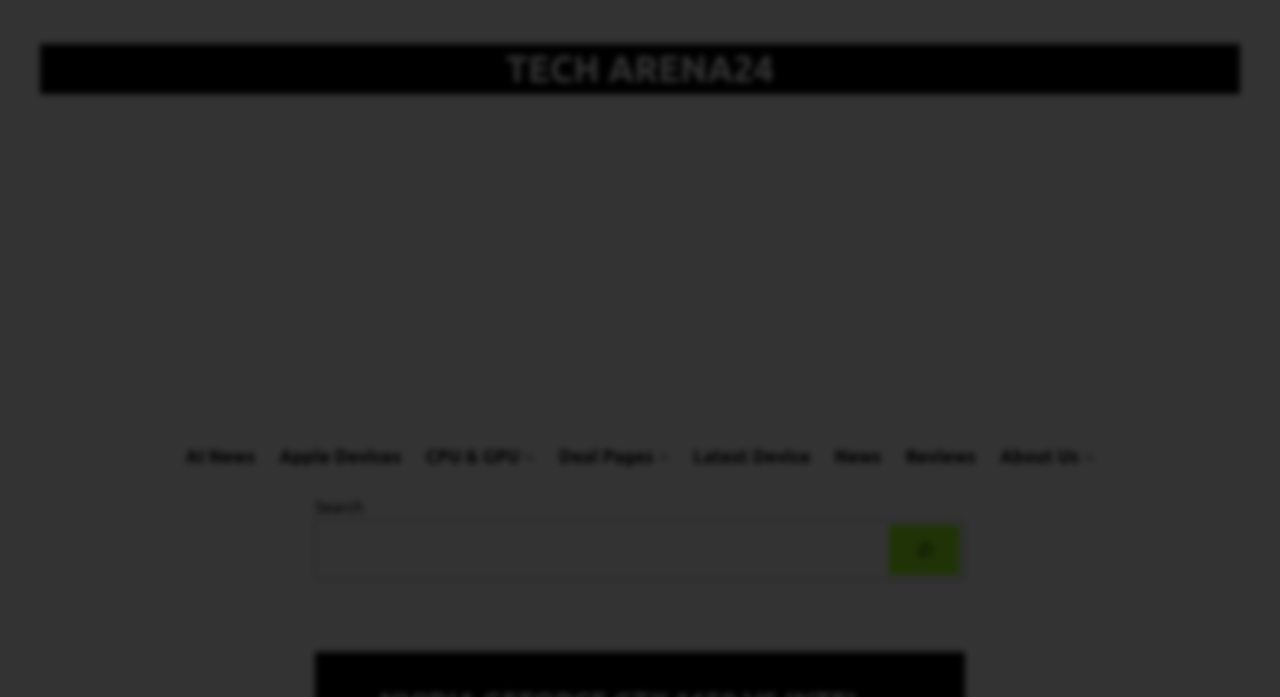Provide a short, one-word or phrase answer to the question below:
What is the function of the button with a magnifying glass icon?

To submit a search query